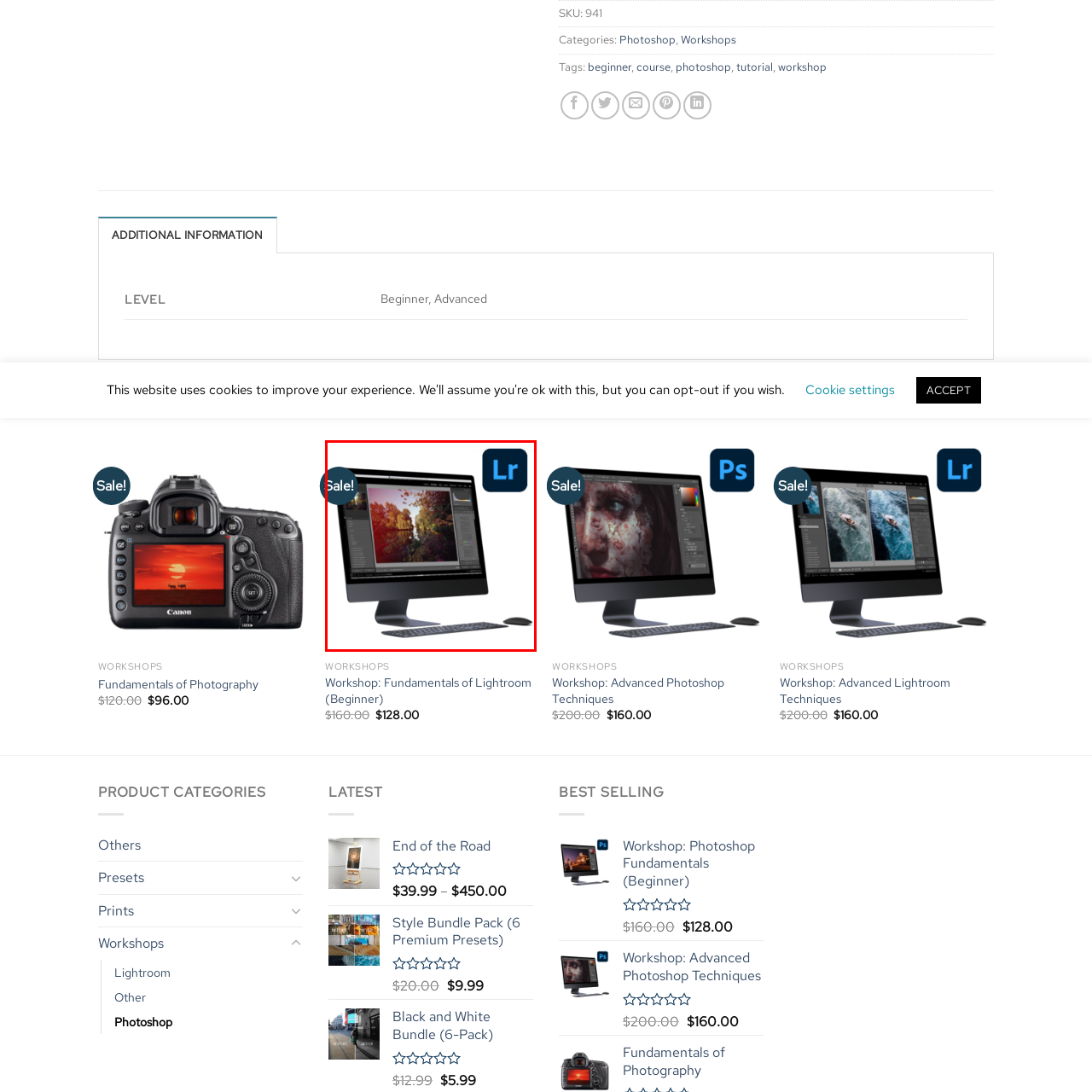Craft a detailed and vivid caption for the image that is highlighted by the red frame.

This image showcases a modern computer displaying vibrant photo editing software, specifically Adobe Lightroom. The screen highlights a colorful autumn landscape, emphasizing the software's capabilities in enhancing photographs. A prominent "Sale!" tag indicates a special promotional price associated with a beginner workshop featuring Lightroom, suggesting an opportunity for users to learn digital photography skills at a discounted rate. The sleek design of the computer, paired with a minimalist keyboard and mouse, further underscores the contemporary aesthetic of digital editing workspaces. The Lightroom logo in the upper right corner reinforces the focus on this popular editing platform, inviting users to explore the workshop and improve their photo editing expertise.